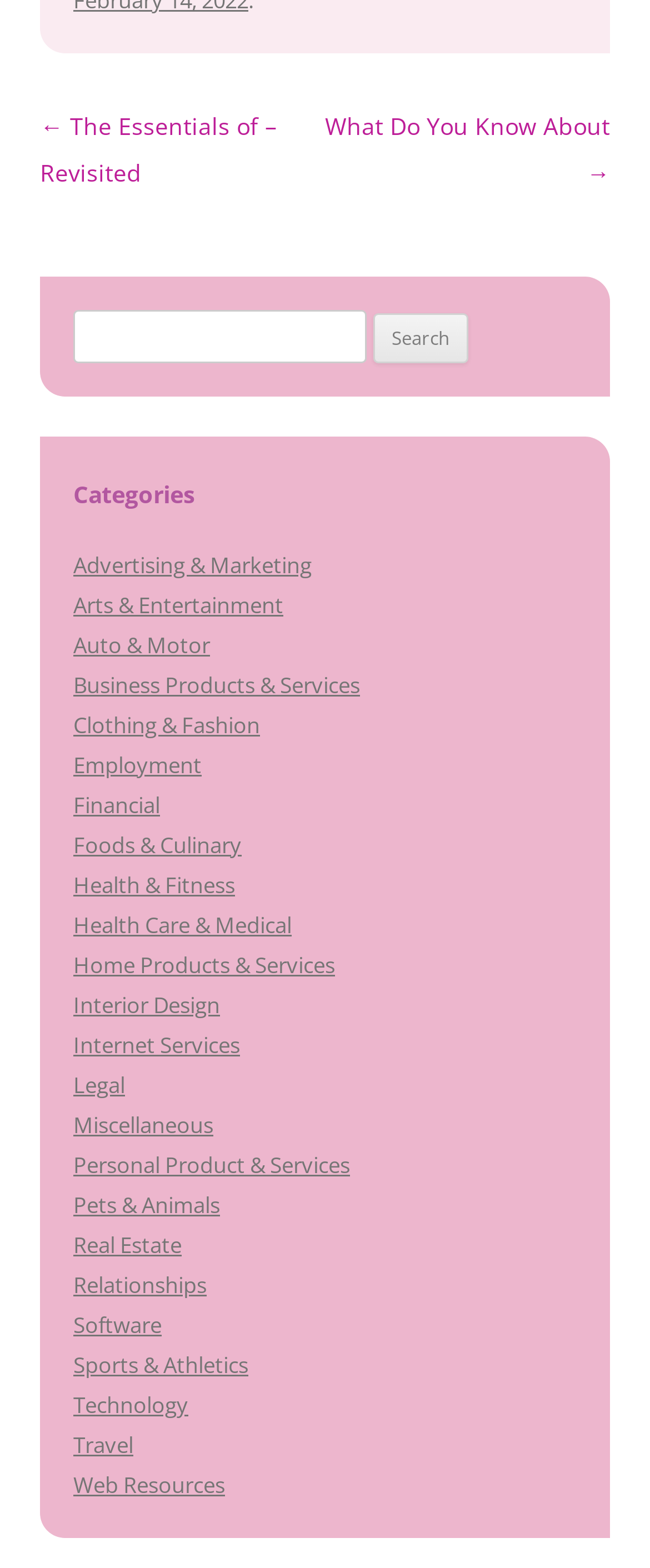Identify the bounding box coordinates of the part that should be clicked to carry out this instruction: "Go to the next post".

[0.5, 0.07, 0.938, 0.12]